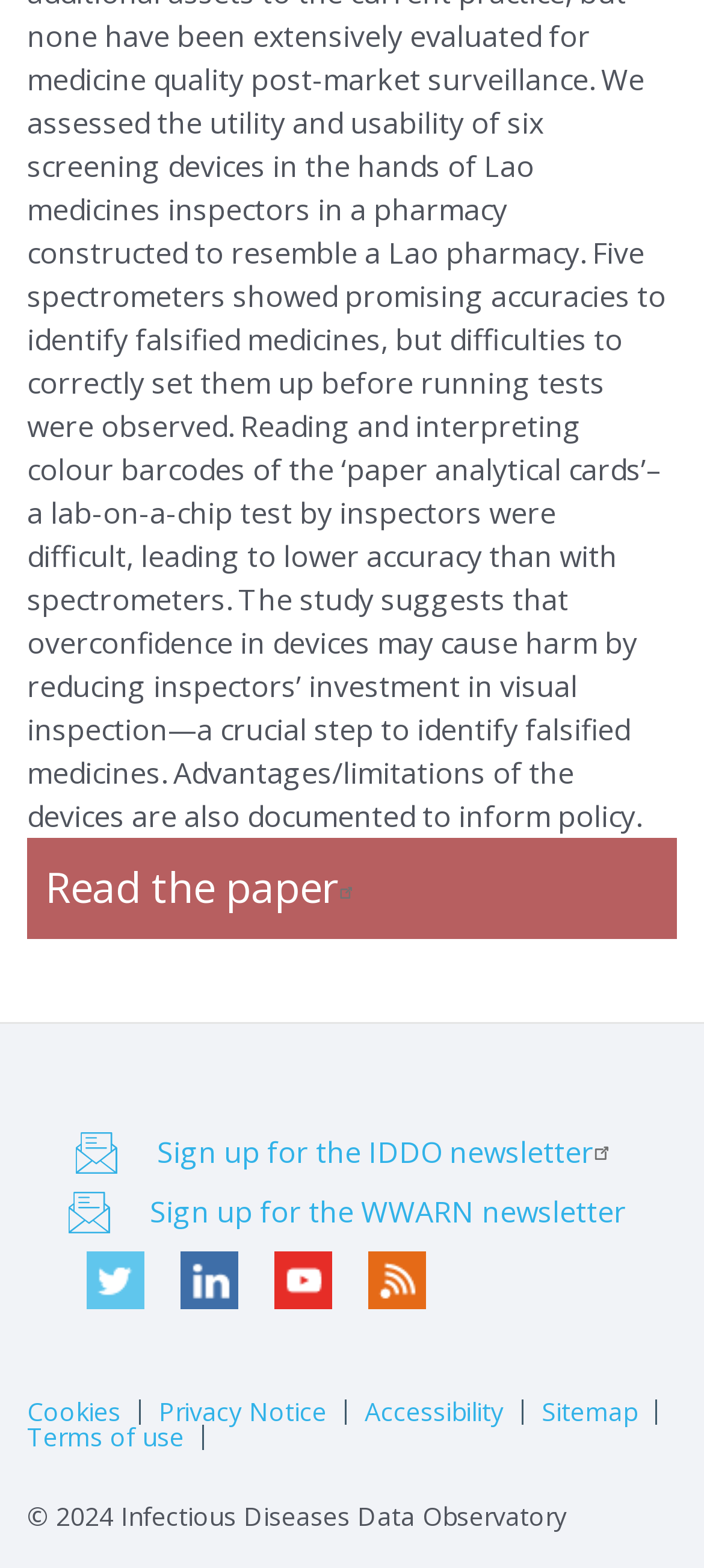Determine the bounding box coordinates of the region I should click to achieve the following instruction: "Follow on Twitter". Ensure the bounding box coordinates are four float numbers between 0 and 1, i.e., [left, top, right, bottom].

[0.123, 0.798, 0.205, 0.834]